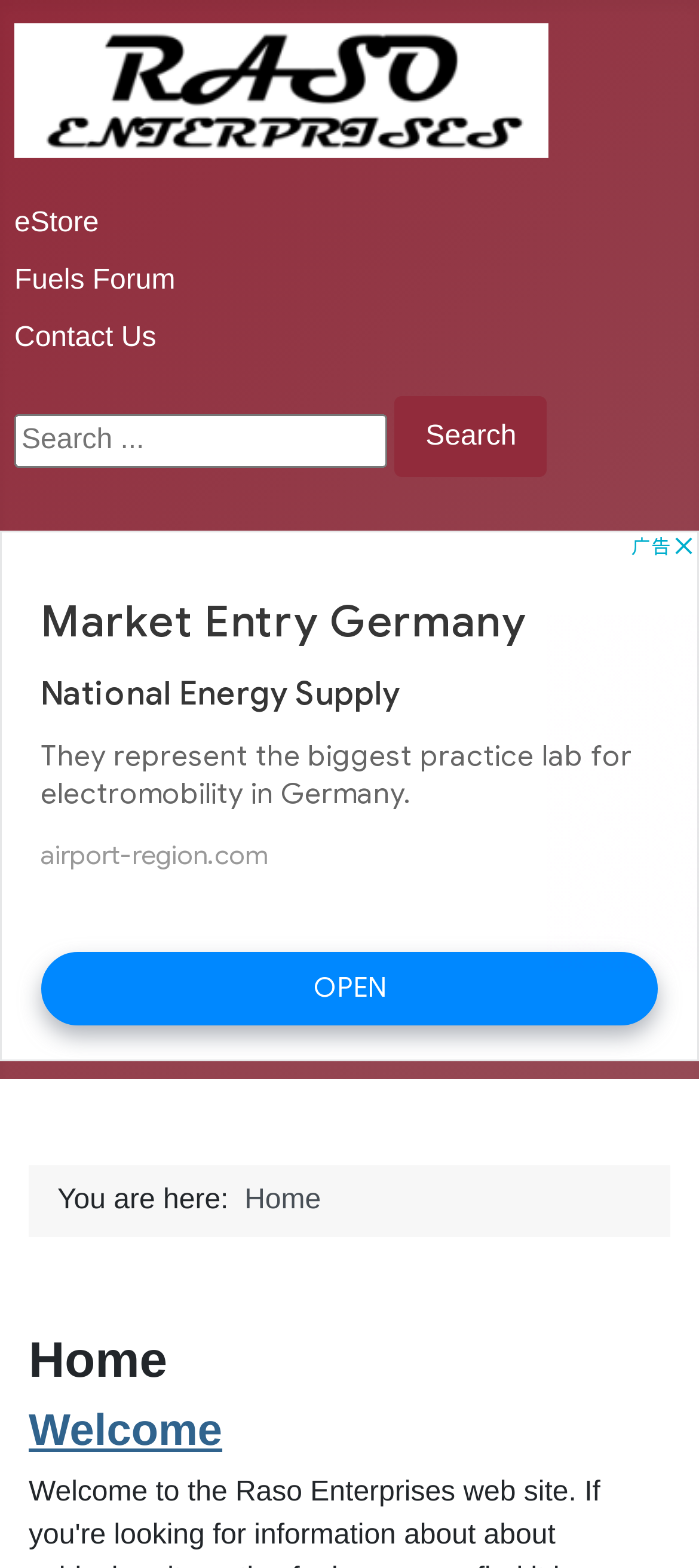Please find the bounding box coordinates of the section that needs to be clicked to achieve this instruction: "visit eStore".

[0.021, 0.133, 0.141, 0.152]